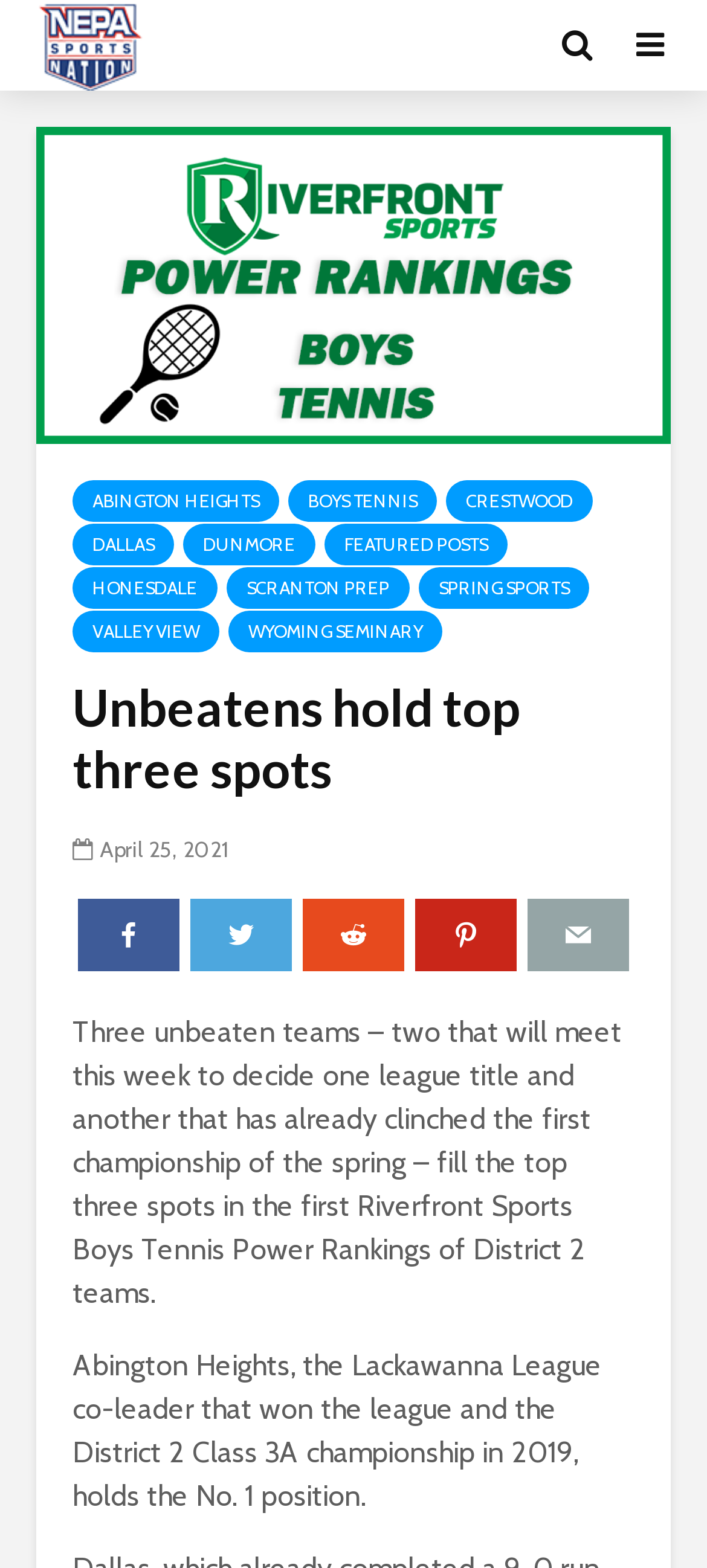Could you determine the bounding box coordinates of the clickable element to complete the instruction: "View more on SPRING SPORTS"? Provide the coordinates as four float numbers between 0 and 1, i.e., [left, top, right, bottom].

[0.592, 0.362, 0.833, 0.388]